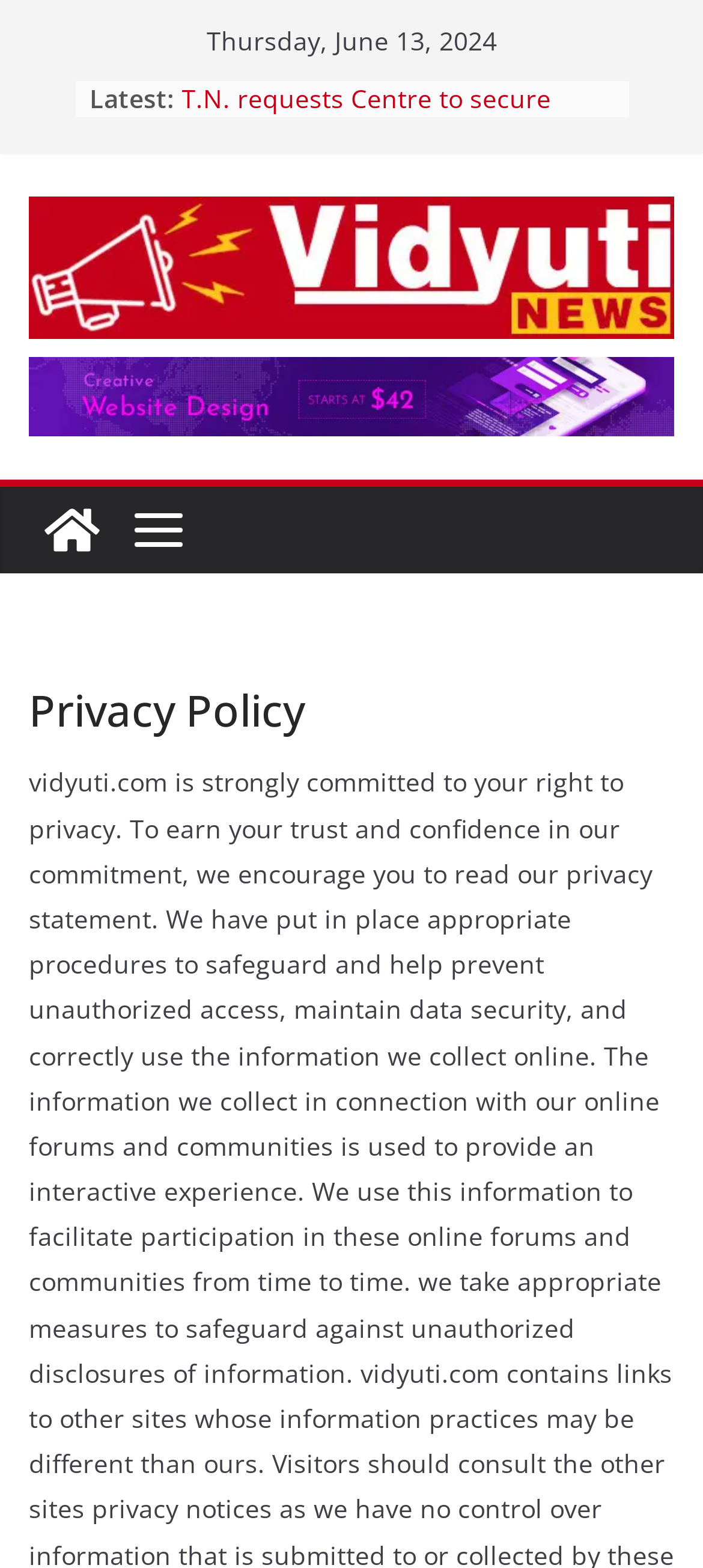Create an elaborate caption for the webpage.

The webpage is titled "Privacy Policy – Vidyuti" and appears to be a news or article-based page. At the top, there is a date displayed as "Thursday, June 13, 2024". Below the date, there is a section labeled "Latest:" with a list of five news articles or links, each preceded by a bullet point. The articles have titles such as "T.N. requests Centre to secure release of fishermen from Kuwait" and "ईरान की वो ‘डेथ कमेटी’ जिसमें शामिल थे इब्राहिम रईसी".

To the left of the "Latest:" section, there is a column with three links, including one to "Vidyuti" which is accompanied by an image. Below this column, there is a complementary section with another link and an image. Further down, there is a header section with the title "Privacy Policy" in a larger font.

There are a total of five links to news articles, three links to "Vidyuti", and three images on the page. The layout is organized, with clear sections and headings, making it easy to navigate.